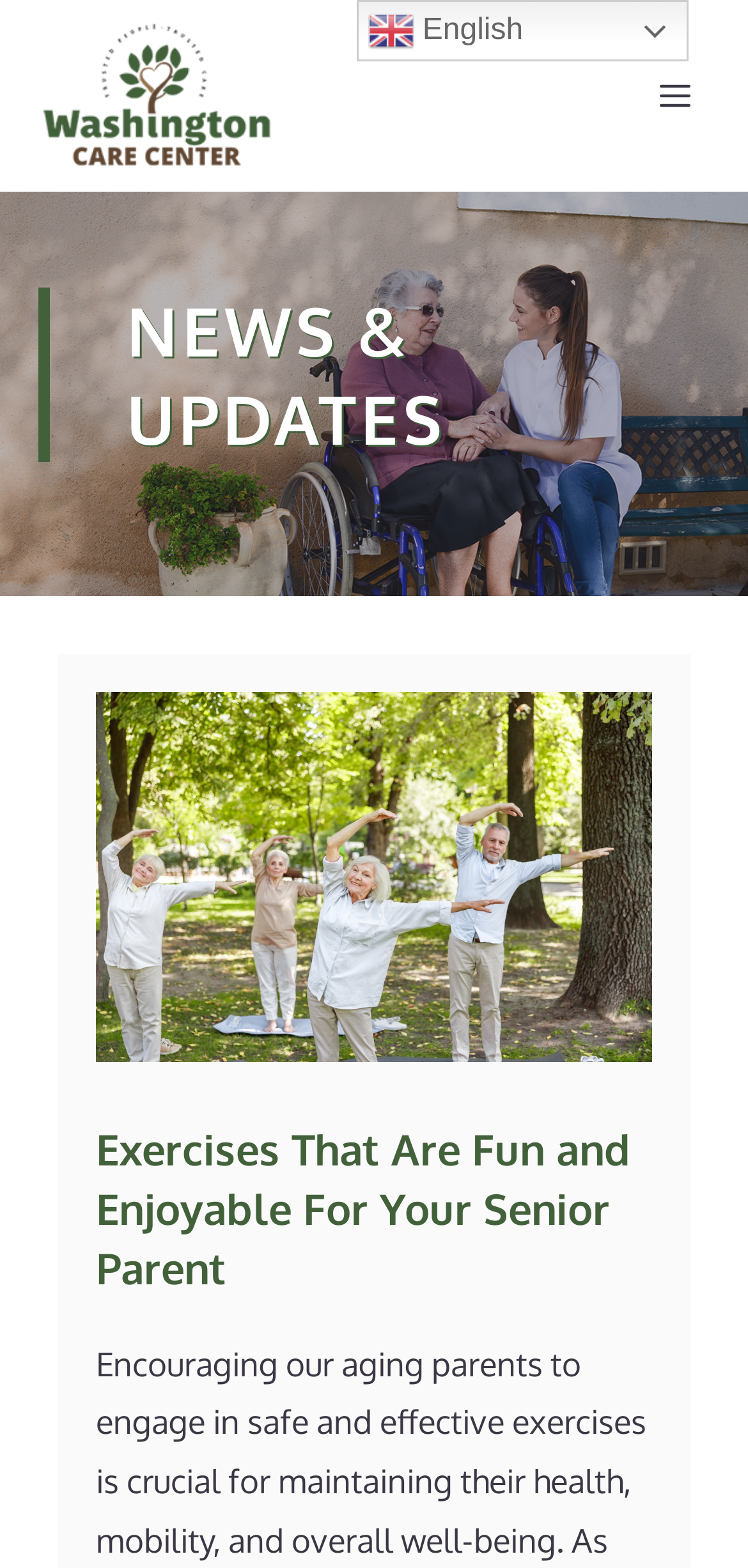Provide your answer in one word or a succinct phrase for the question: 
What is the topic of the article?

Exercises for seniors